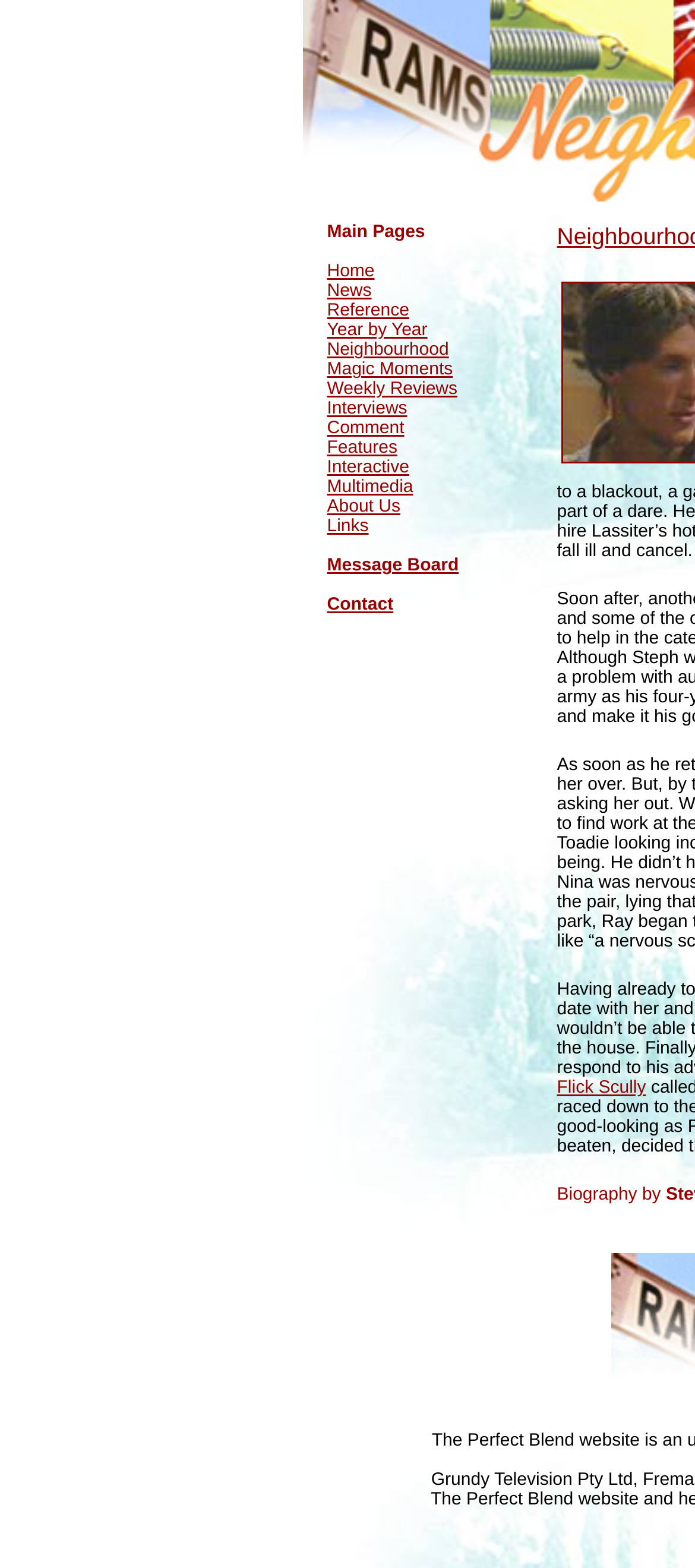Use a single word or phrase to respond to the question:
Is there a link to Flick Scully on the webpage?

Yes